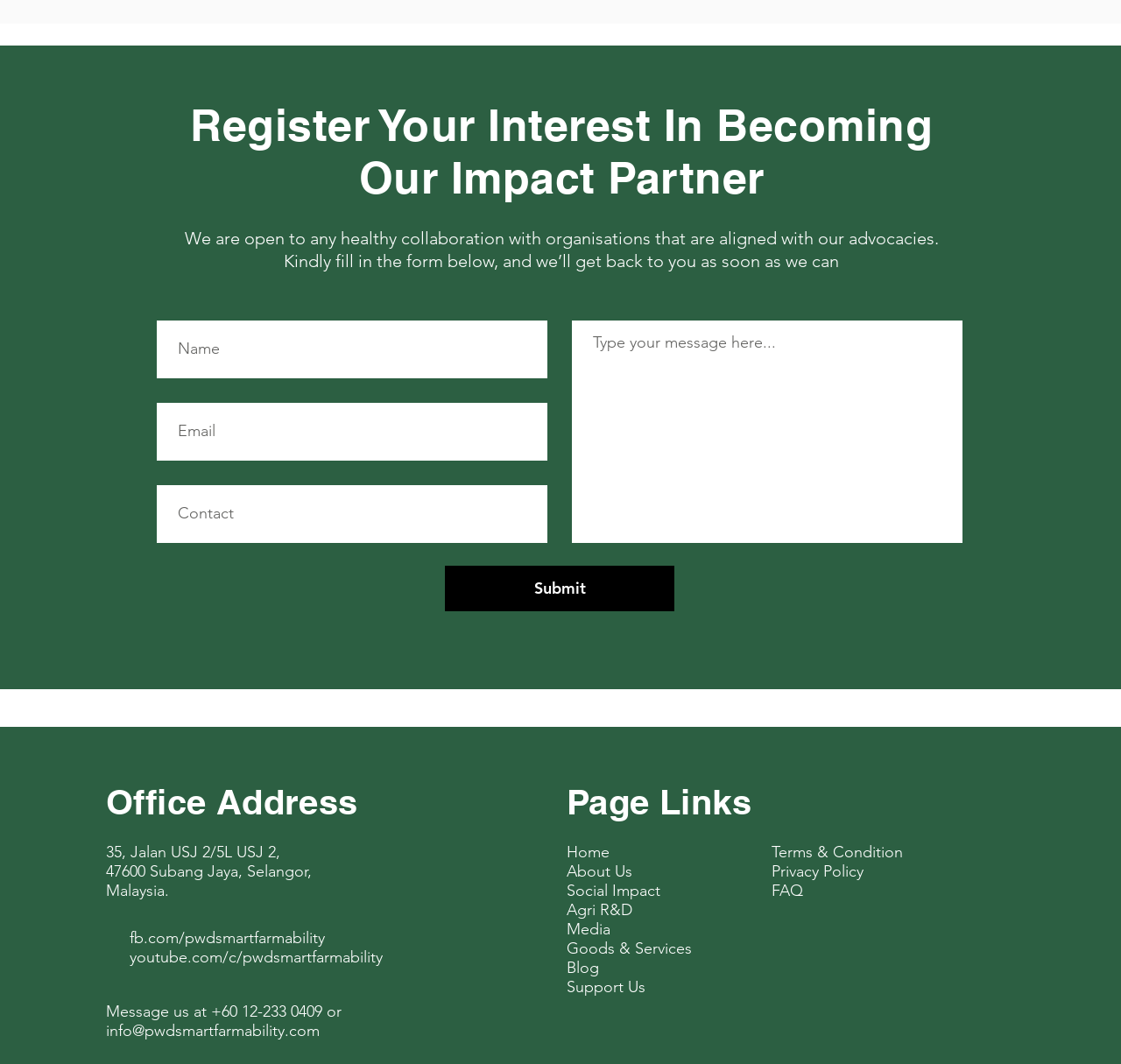Determine the bounding box coordinates of the region I should click to achieve the following instruction: "Search the site". Ensure the bounding box coordinates are four float numbers between 0 and 1, i.e., [left, top, right, bottom].

None